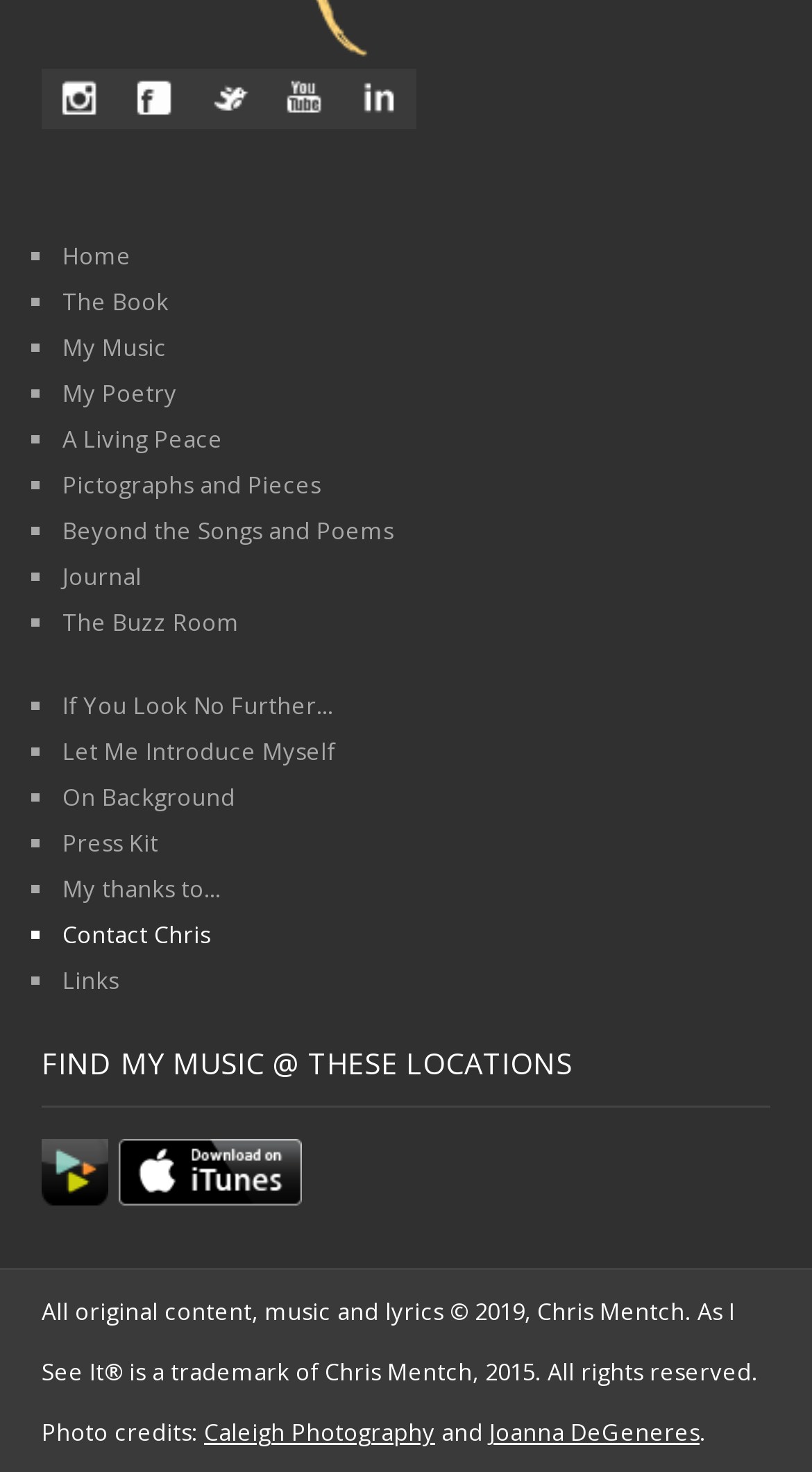Give a short answer to this question using one word or a phrase:
How many links are in the main navigation menu?

15